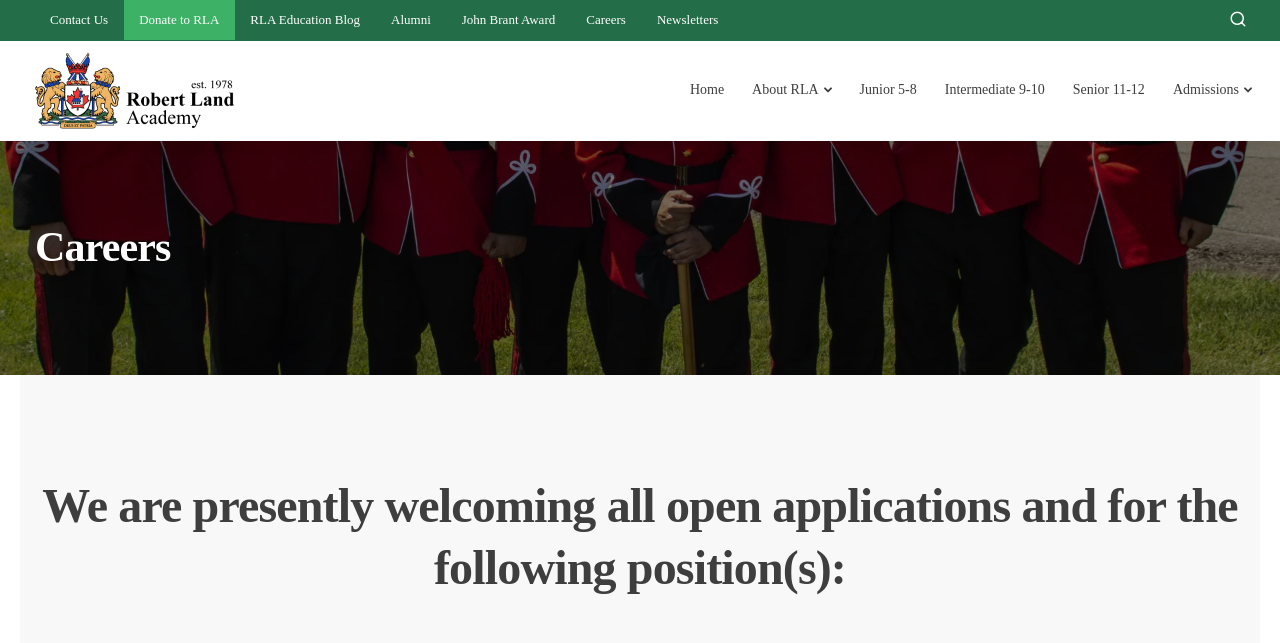How many links are there in the top navigation bar?
Provide a detailed answer to the question, using the image to inform your response.

I counted the number of links with y1 coordinates between 0.019 and 0.042, which are 'Contact Us', 'Donate to RLA', 'RLA Education Blog', 'Alumni', 'John Brant Award', 'Careers', and 'Newsletters'. There are 7 links in total.